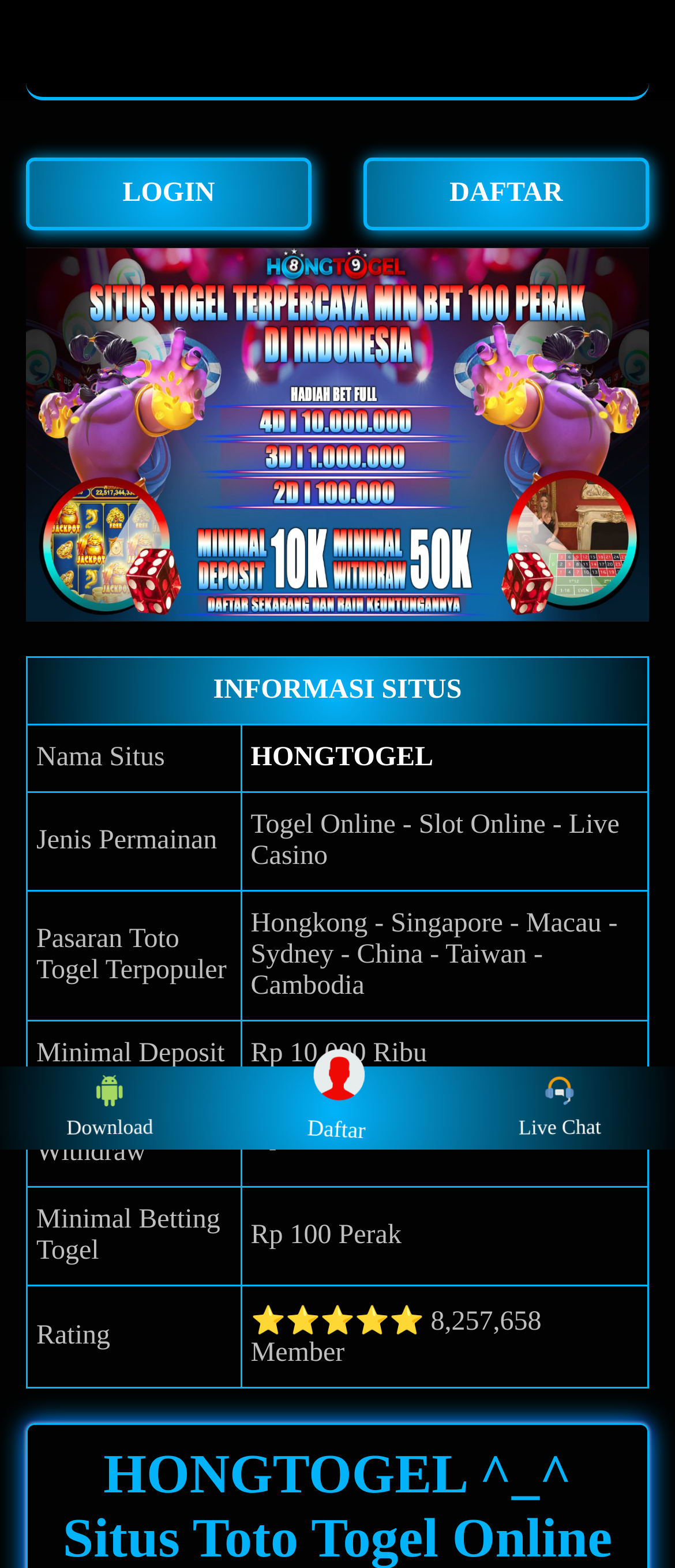Generate a comprehensive description of the webpage.

The webpage is a online platform for Toto Togel, a type of lottery game. At the top, there is a logo and a navigation bar with two links, "LOGIN" and "DAFTAR", which are positioned side by side. Below the navigation bar, there is a large image that takes up most of the width of the page, with a caption "Toto Togel resmi dan terpercaya", indicating that the platform is official and trustworthy.

Below the image, there is a table that occupies most of the page, with multiple rows and columns. The table appears to be a summary of the platform's information, with column headers "INFORMASI SITUS" and several rows of data. Each row has two columns, with the left column displaying a label and the right column displaying the corresponding information. The labels include "Nama Situs", "Jenis Permainan", "Pasaran Toto Togel Terpopuler", "Minimal Deposit", "Minimal Withdraw", "Minimal Betting Togel", and "Rating". The information in the right column includes the platform's name, the types of games offered, popular markets, and minimum deposit, withdrawal, and betting amounts.

At the bottom of the page, there are three links, "Download Macau Toto Download", "Daftar Situs Slot Toto Daftar", and "Livechat Toto Macau Live Chat", each accompanied by a small image. These links appear to be related to downloading the Macau Toto app, registering for the Slot Toto platform, and accessing live chat support, respectively.